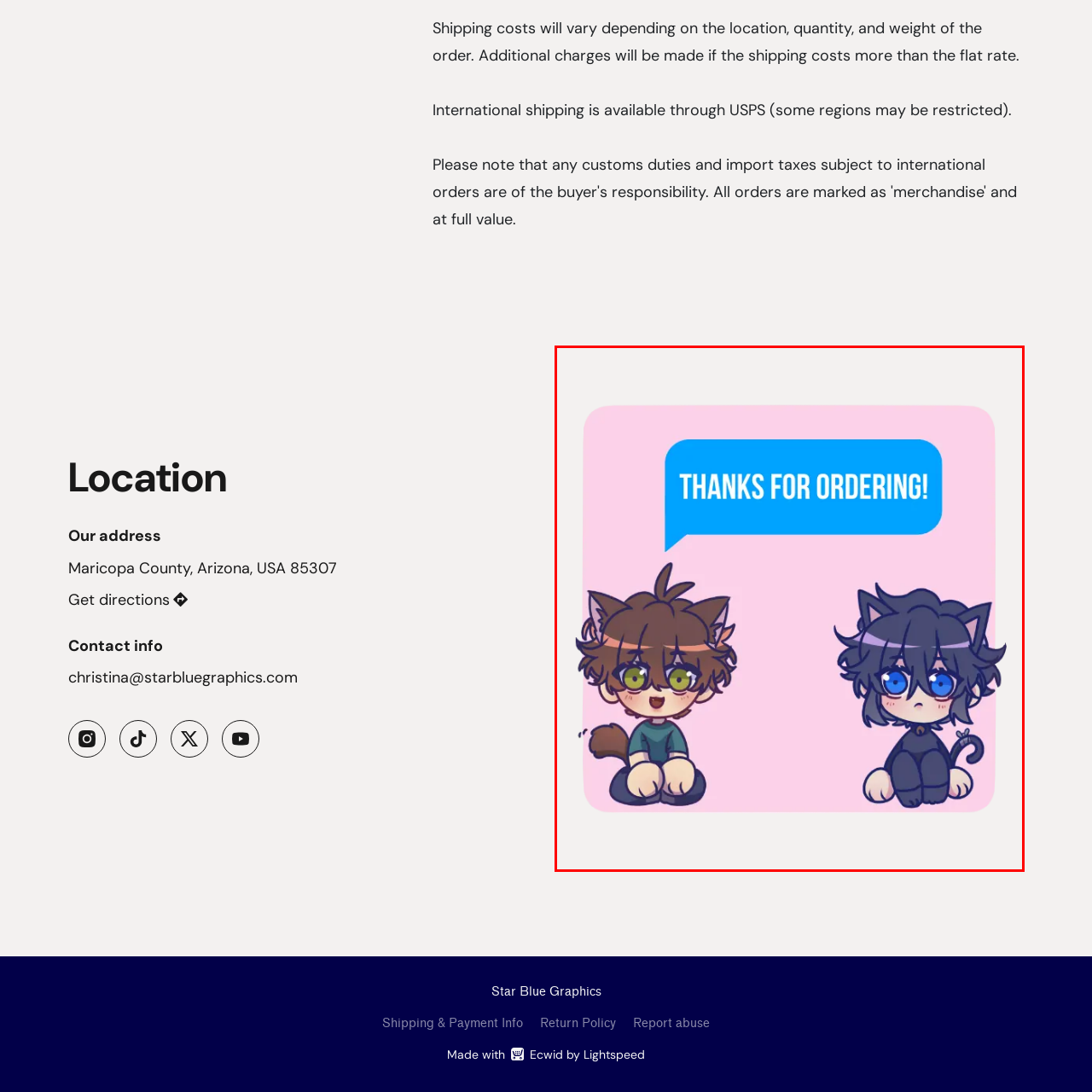What is the color of the background behind the speech bubble?
Analyze the visual elements found in the red bounding box and provide a detailed answer to the question, using the information depicted in the image.

The caption describes the background behind the speech bubble as soft pink, which creates a warm and inviting atmosphere in the illustration.